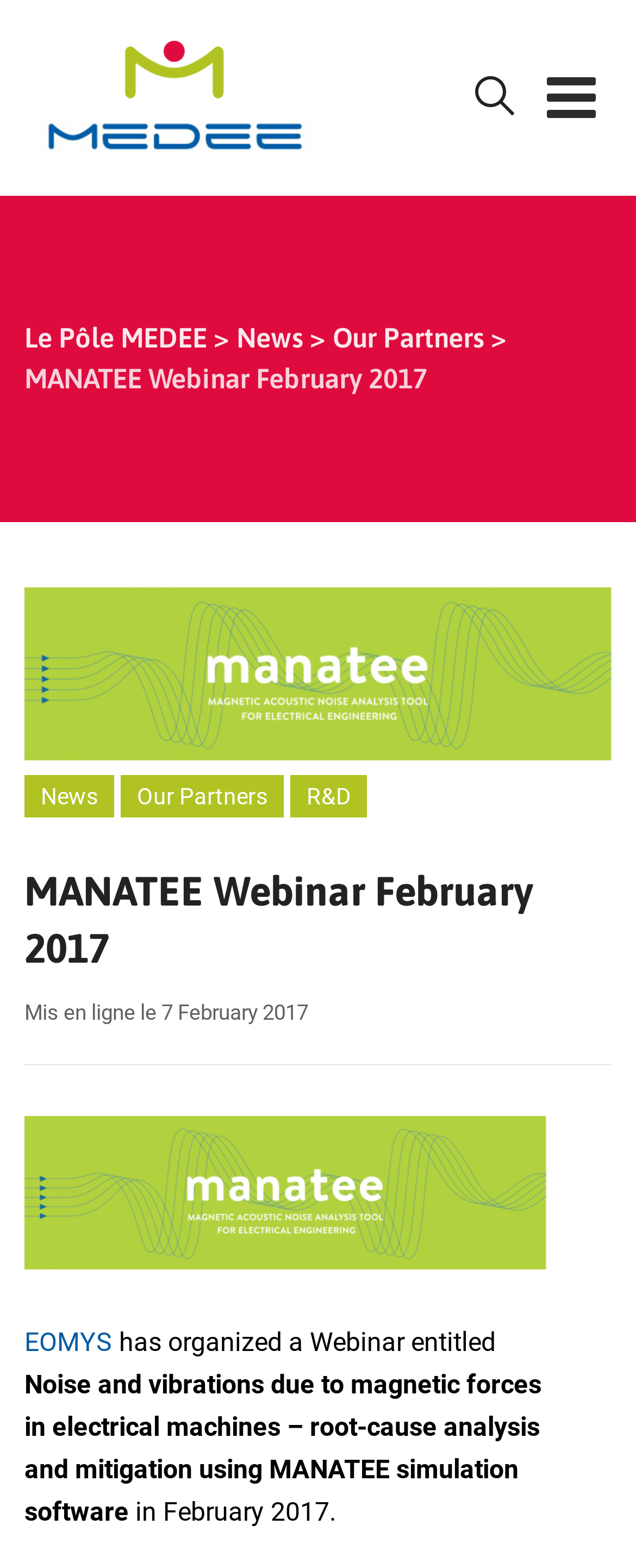What is the name of the organization that organized the webinar?
Please give a detailed and elaborate answer to the question based on the image.

The answer can be found in the text 'EOMYS has organized a Webinar entitled...' which is located at the bottom of the webpage, indicating that EOMYS is the organization that organized the webinar.